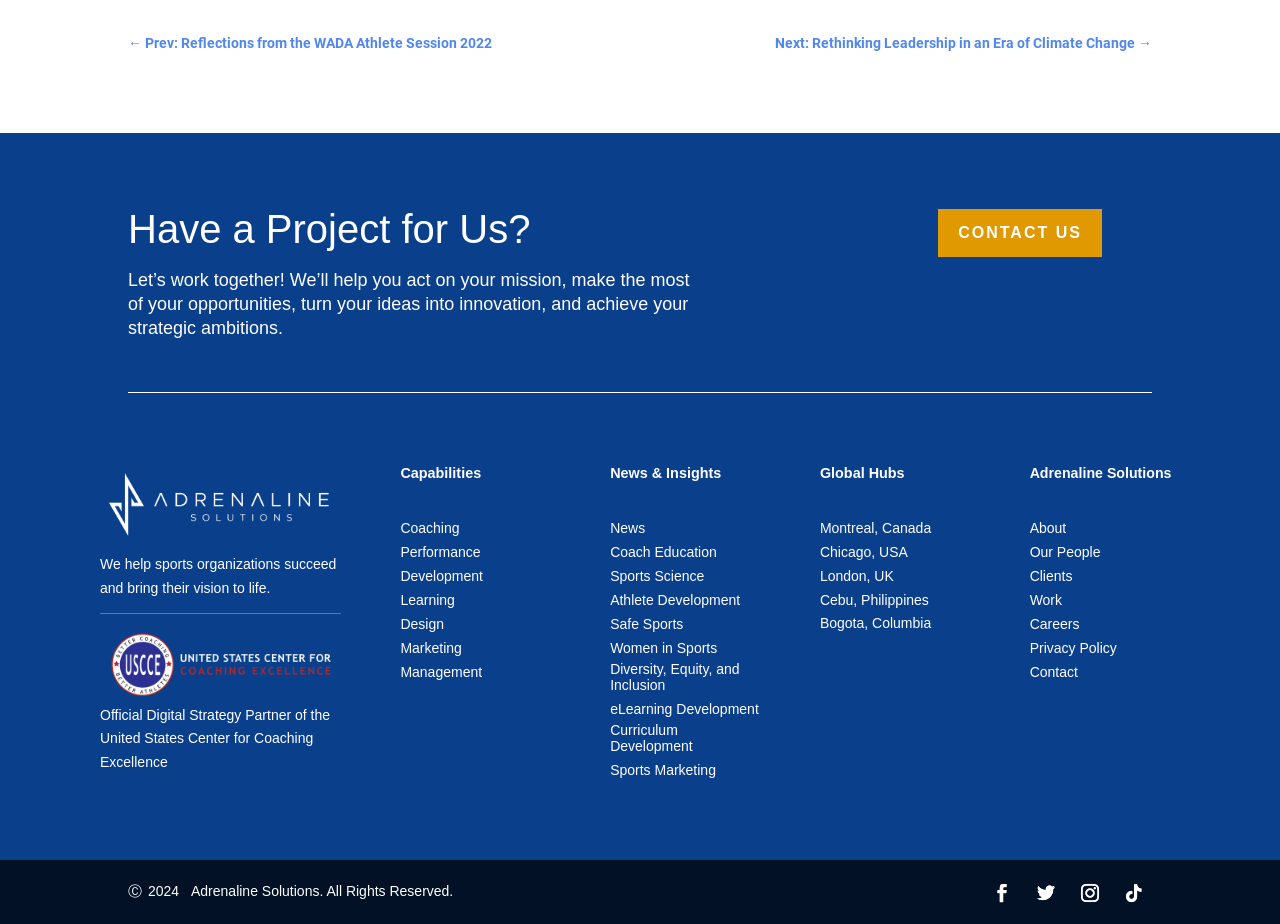Could you locate the bounding box coordinates for the section that should be clicked to accomplish this task: "Read the article about Xyrem Erectile Dysfunction".

None